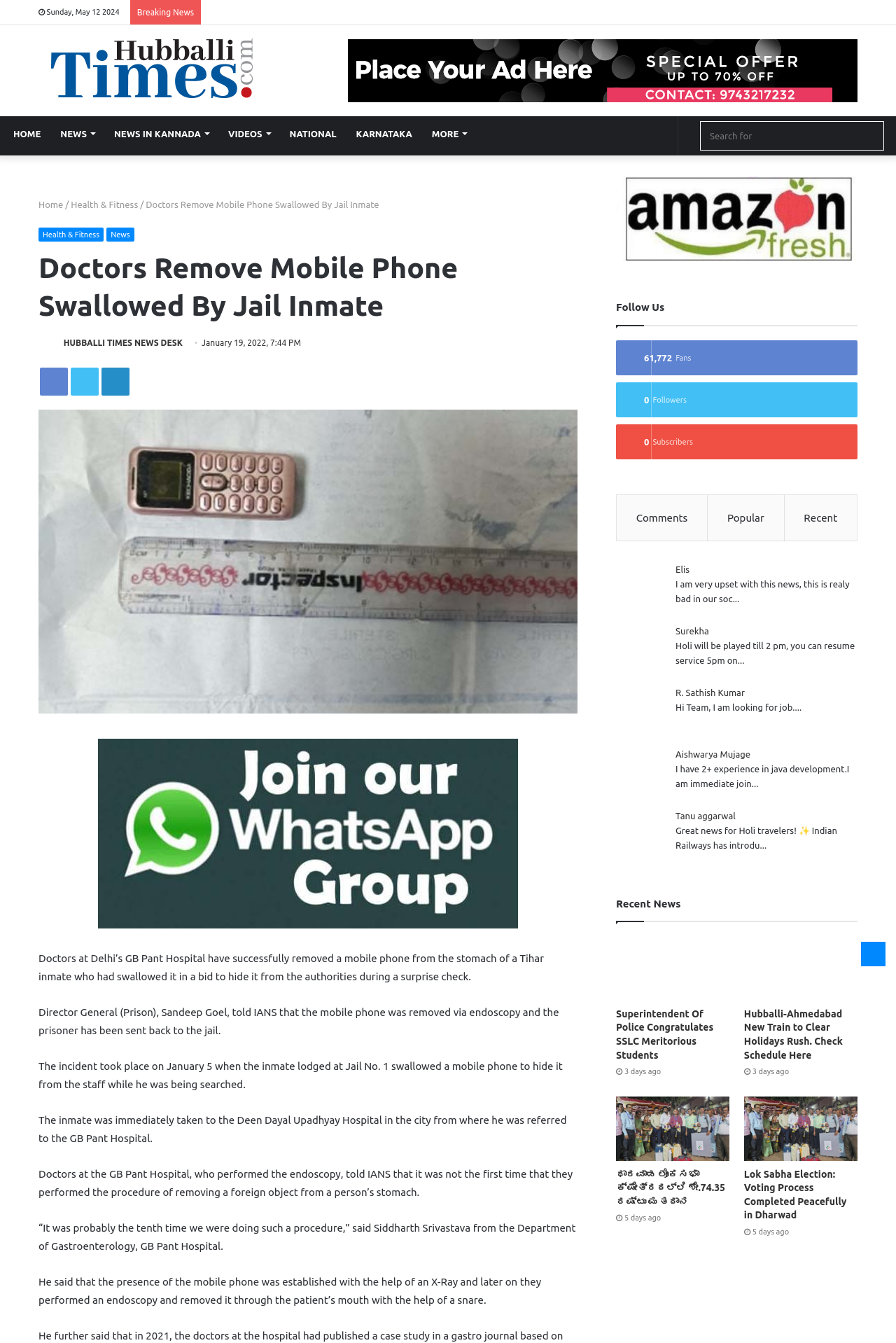Find the bounding box coordinates for the HTML element described as: "0 Followers". The coordinates should consist of four float values between 0 and 1, i.e., [left, top, right, bottom].

[0.688, 0.285, 0.957, 0.311]